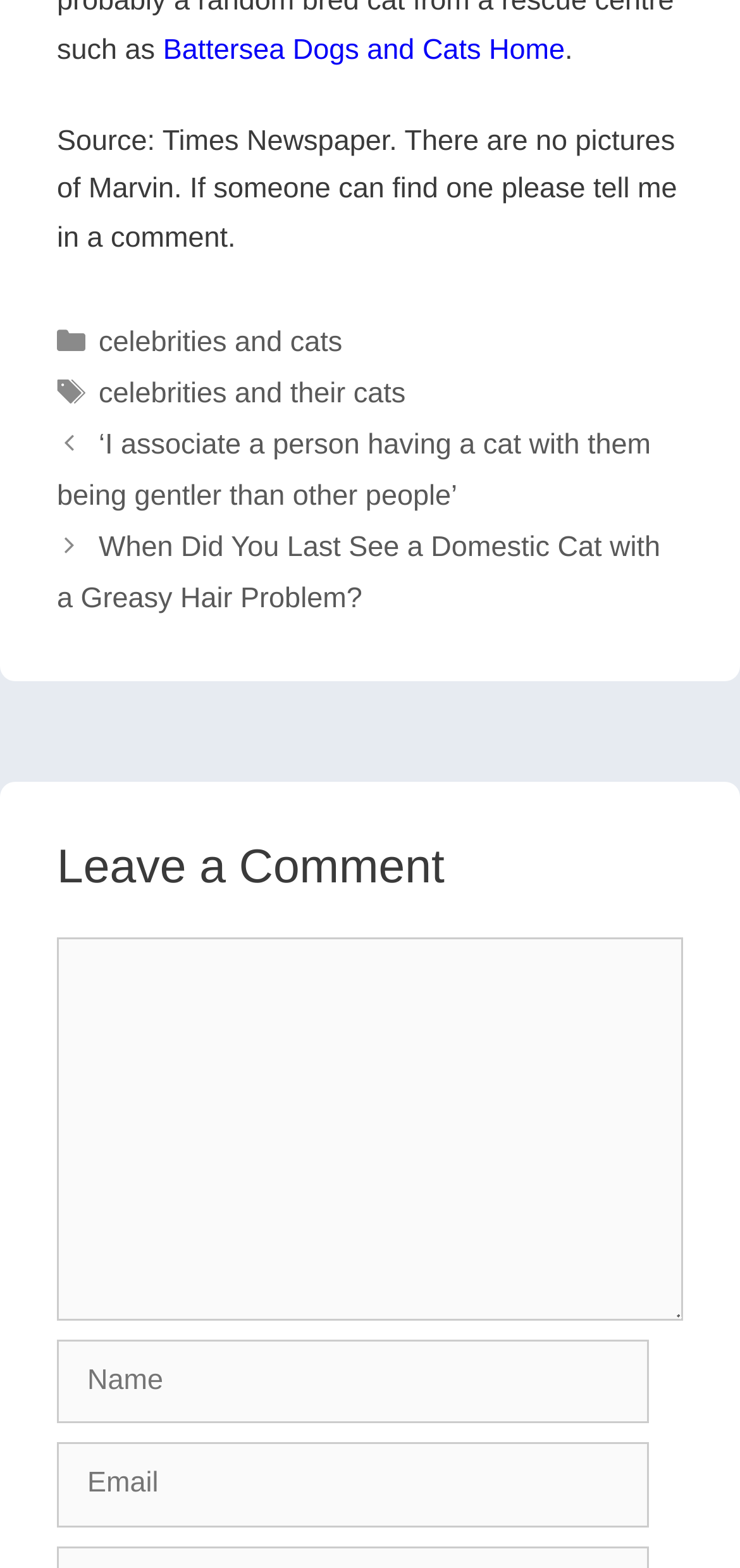How many posts are listed?
Observe the image and answer the question with a one-word or short phrase response.

2